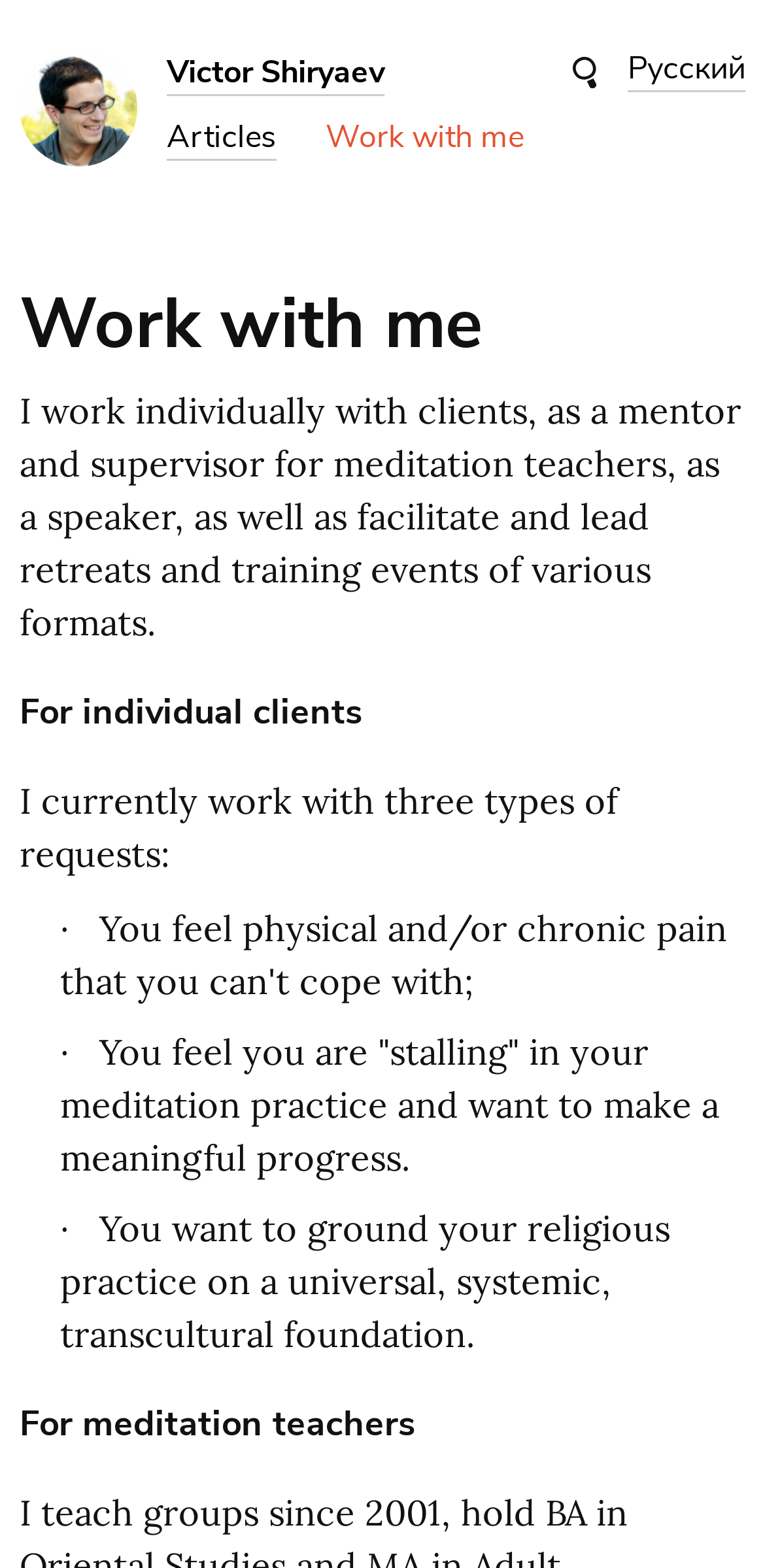What is the name of the person on this webpage?
Your answer should be a single word or phrase derived from the screenshot.

Victor Shiryaev